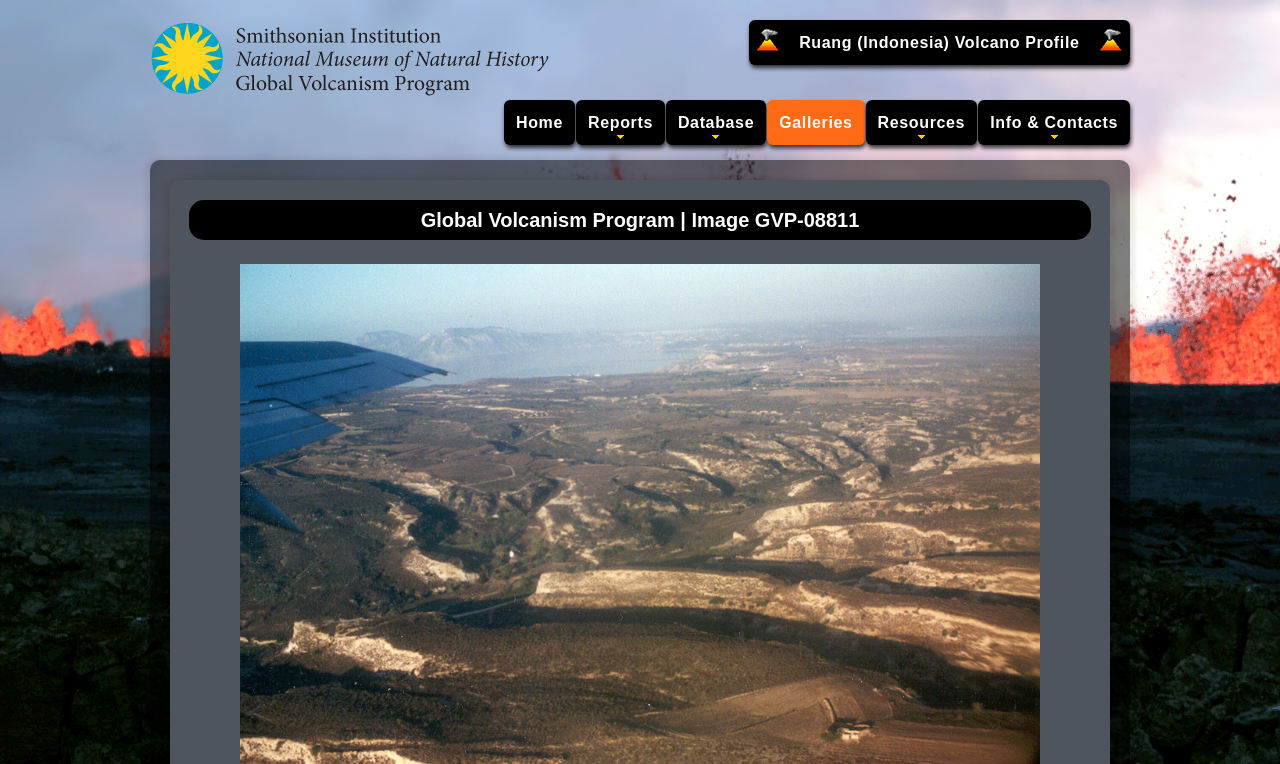Using the webpage screenshot and the element description Ruang (Indonesia) Volcano Profile, determine the bounding box coordinates. Specify the coordinates in the format (top-left x, top-left y, bottom-right x, bottom-right y) with values ranging from 0 to 1.

[0.615, 0.026, 0.853, 0.085]